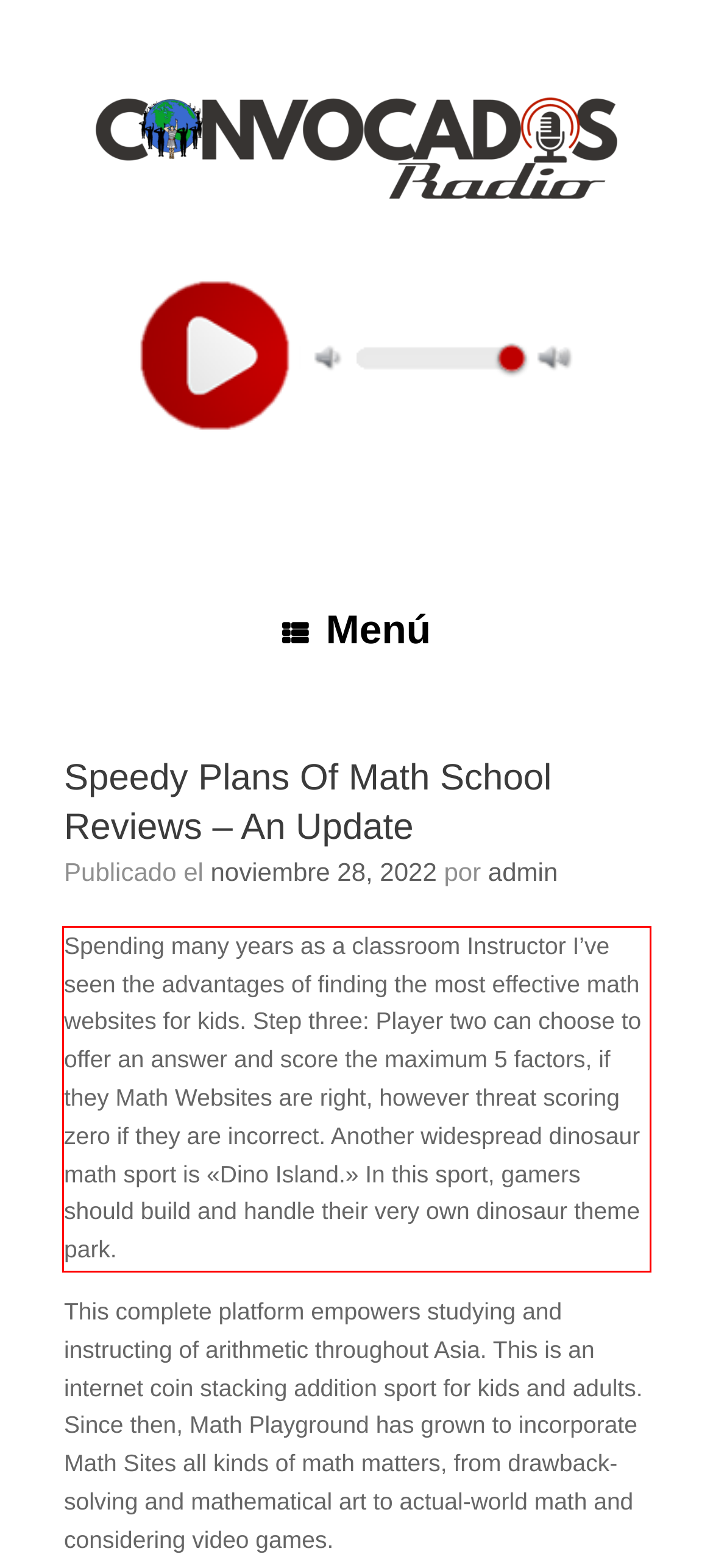Please use OCR to extract the text content from the red bounding box in the provided webpage screenshot.

Spending many years as a classroom Instructor I’ve seen the advantages of finding the most effective math websites for kids. Step three: Player two can choose to offer an answer and score the maximum 5 factors, if they Math Websites are right, however threat scoring zero if they are incorrect. Another widespread dinosaur math sport is «Dino Island.» In this sport, gamers should build and handle their very own dinosaur theme park.